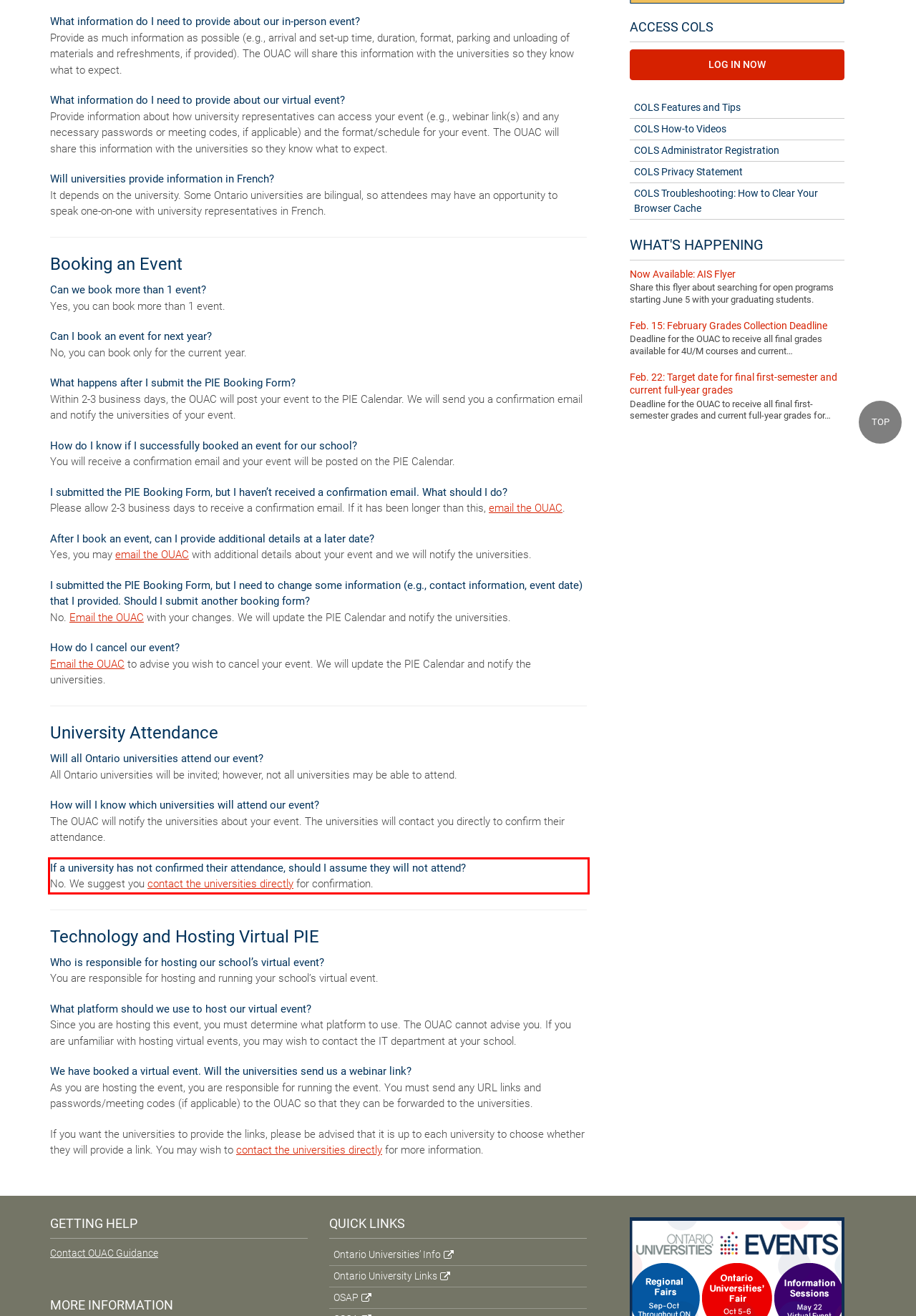Please look at the webpage screenshot and extract the text enclosed by the red bounding box.

If a university has not confirmed their attendance, should I assume they will not attend? No. We suggest you contact the universities directly for confirmation.